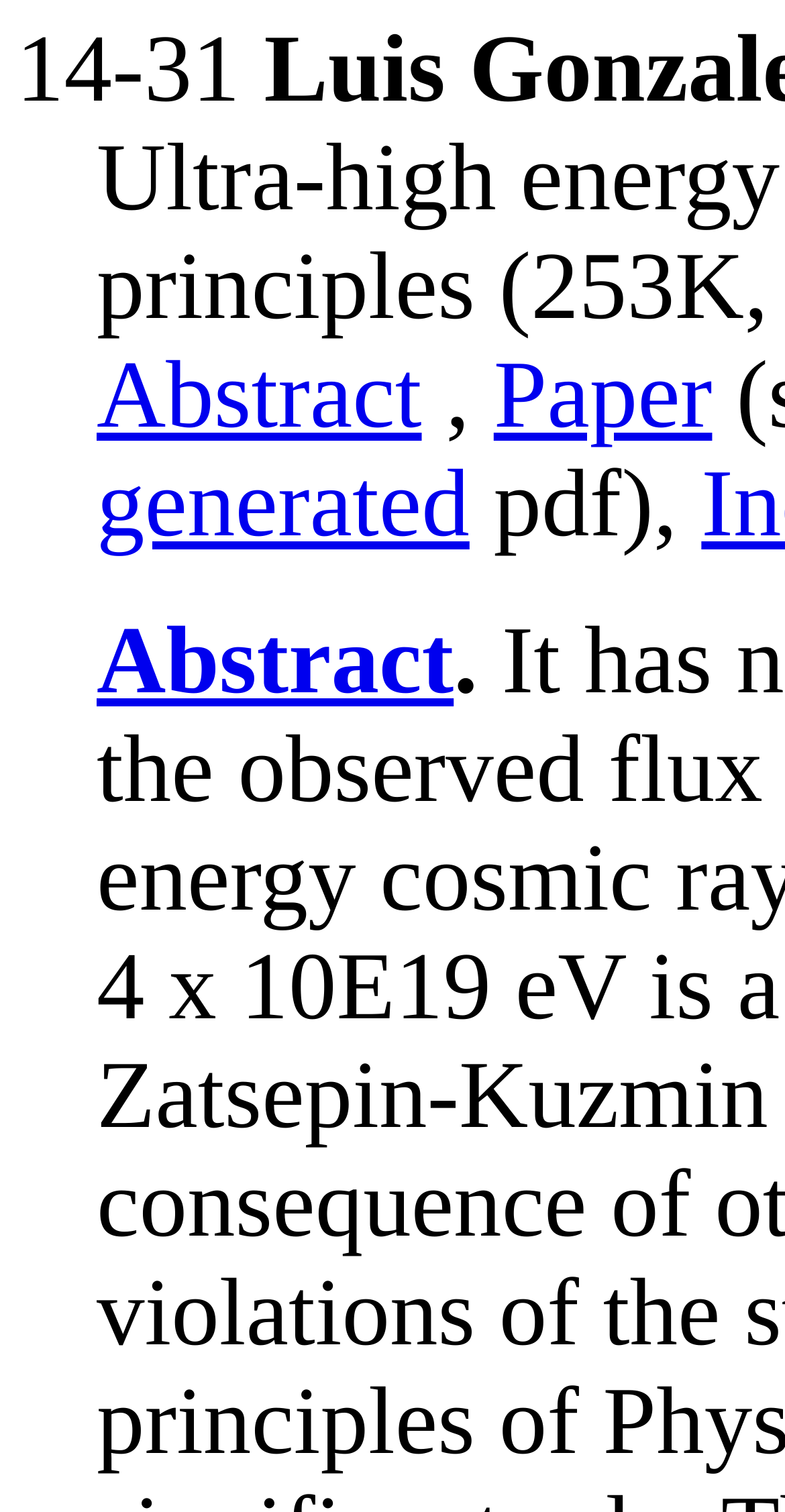How many links are available to view the paper?
Using the image, give a concise answer in the form of a single word or short phrase.

2